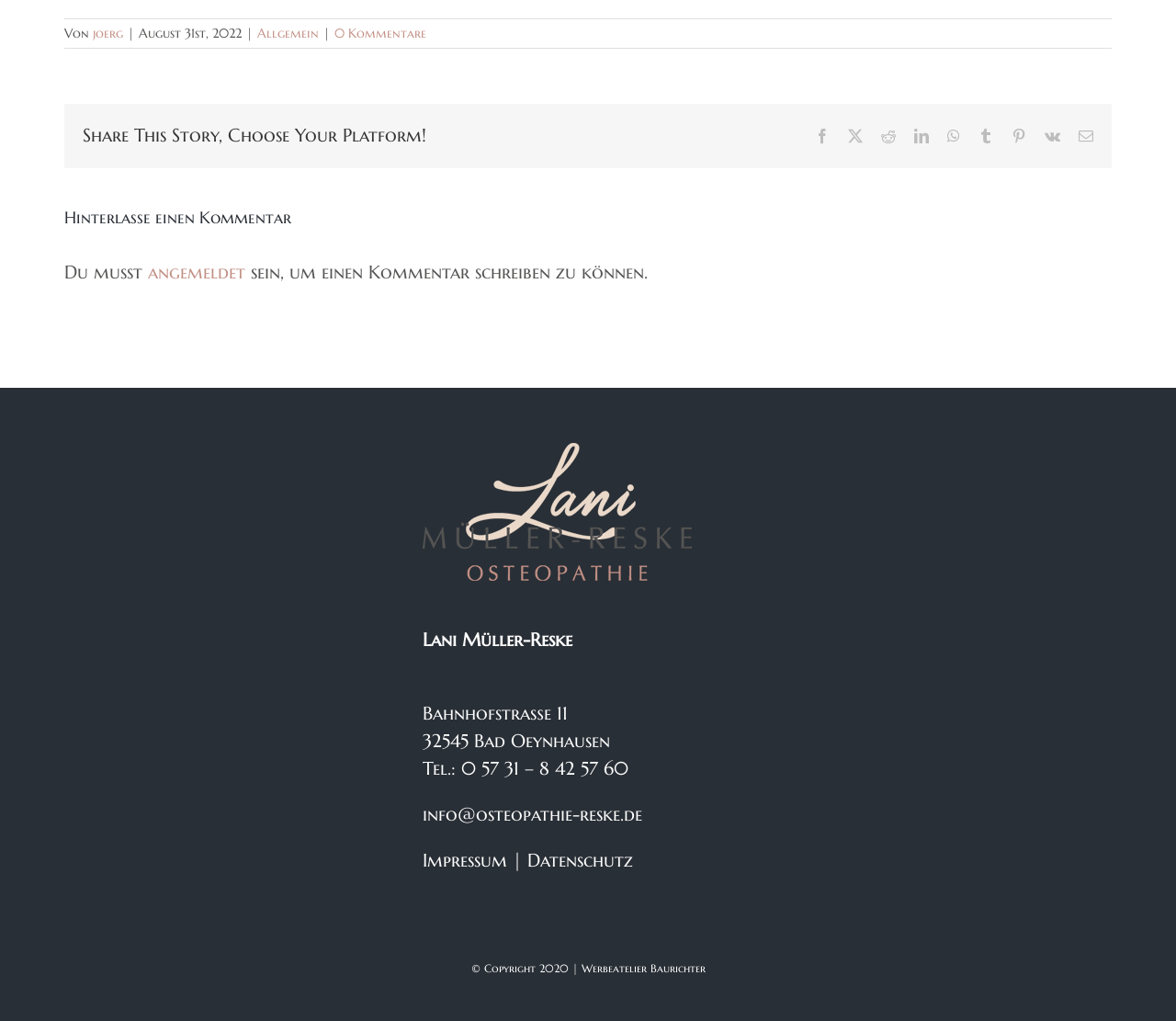Identify the bounding box coordinates for the UI element mentioned here: "Disclaimer". Provide the coordinates as four float values between 0 and 1, i.e., [left, top, right, bottom].

None